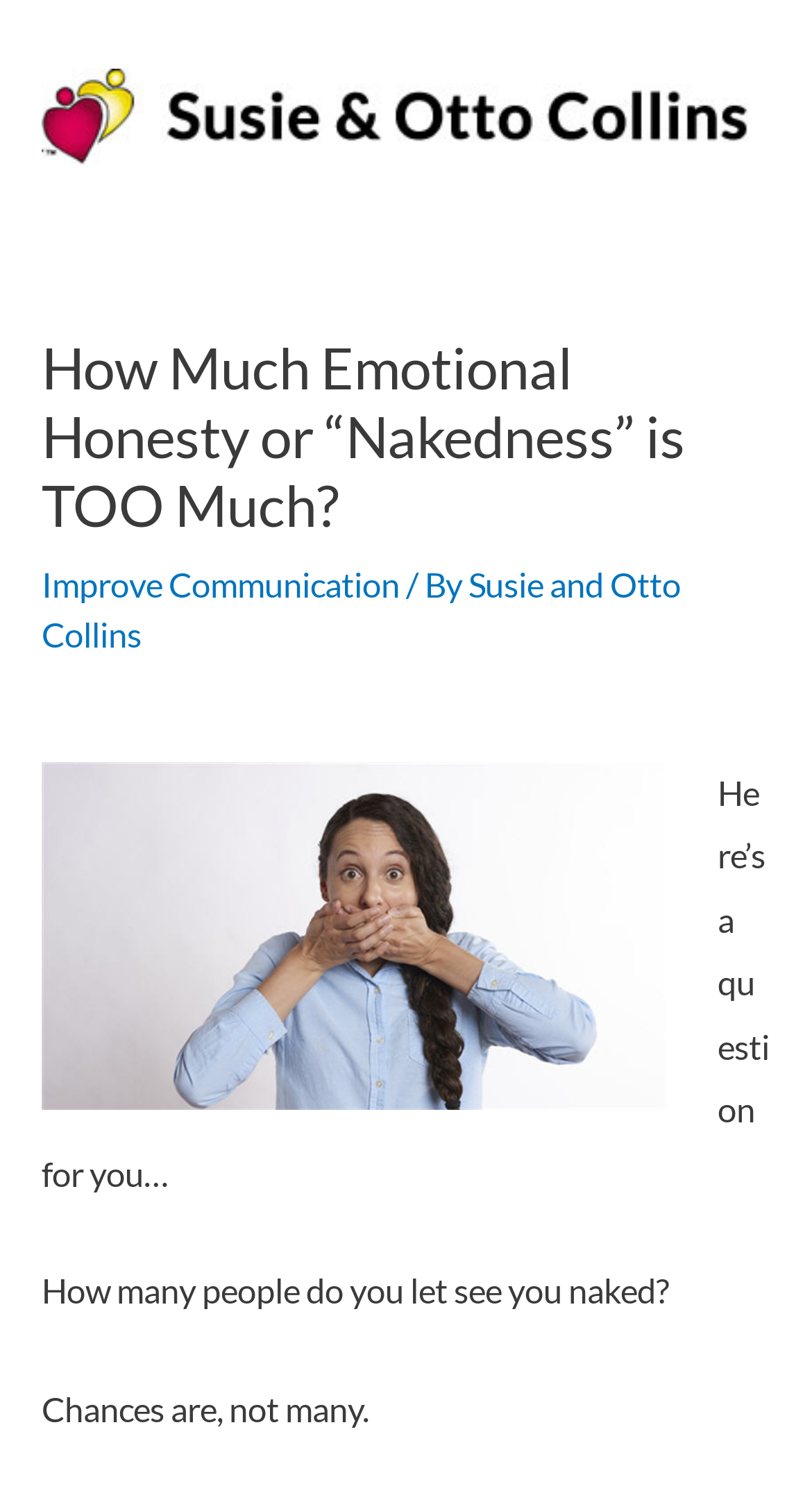Using the provided description: "Improve Communication", find the bounding box coordinates of the corresponding UI element. The output should be four float numbers between 0 and 1, in the format [left, top, right, bottom].

[0.051, 0.375, 0.492, 0.401]